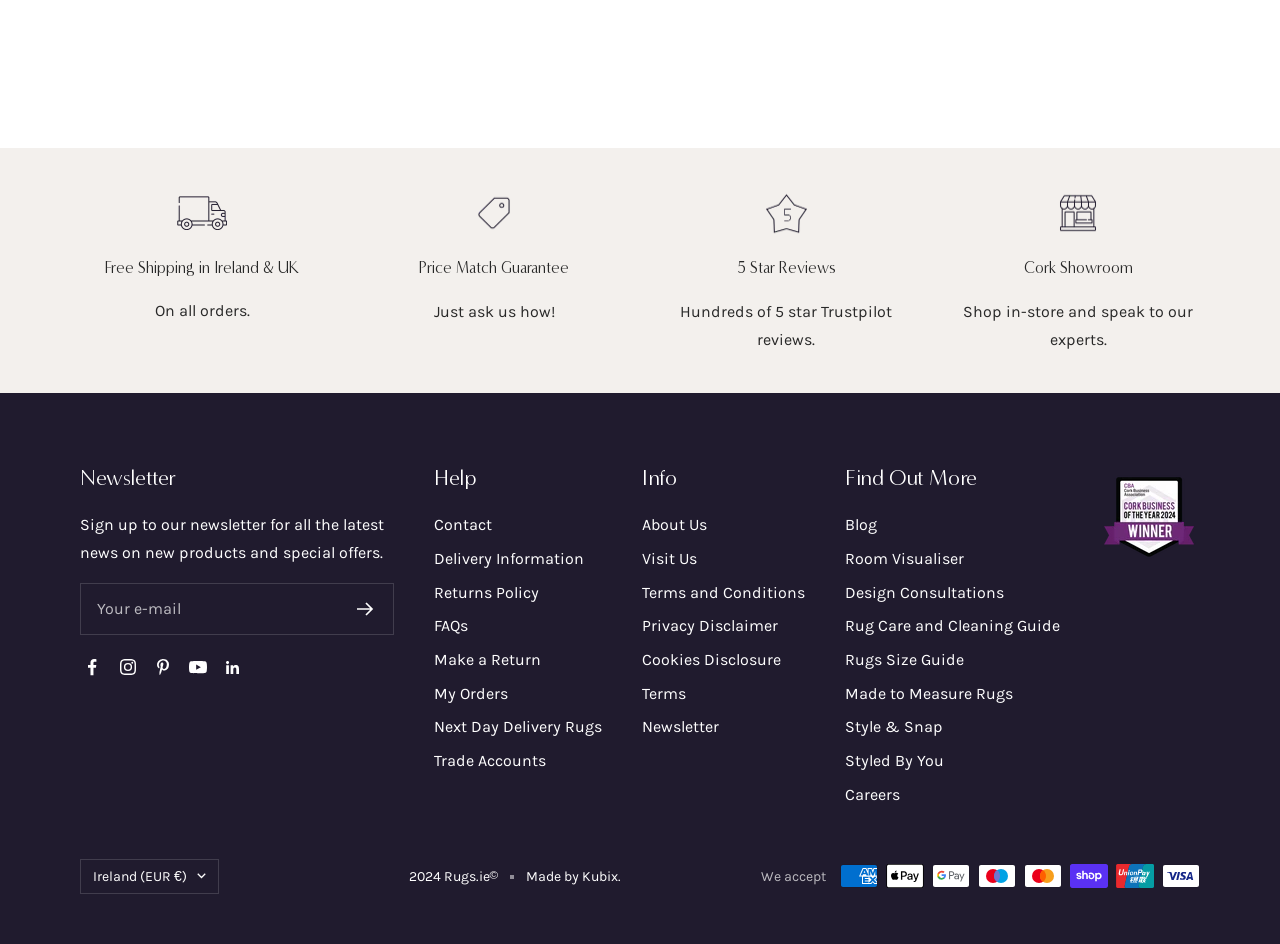How many social media platforms can you follow?
Based on the visual, give a brief answer using one word or a short phrase.

5